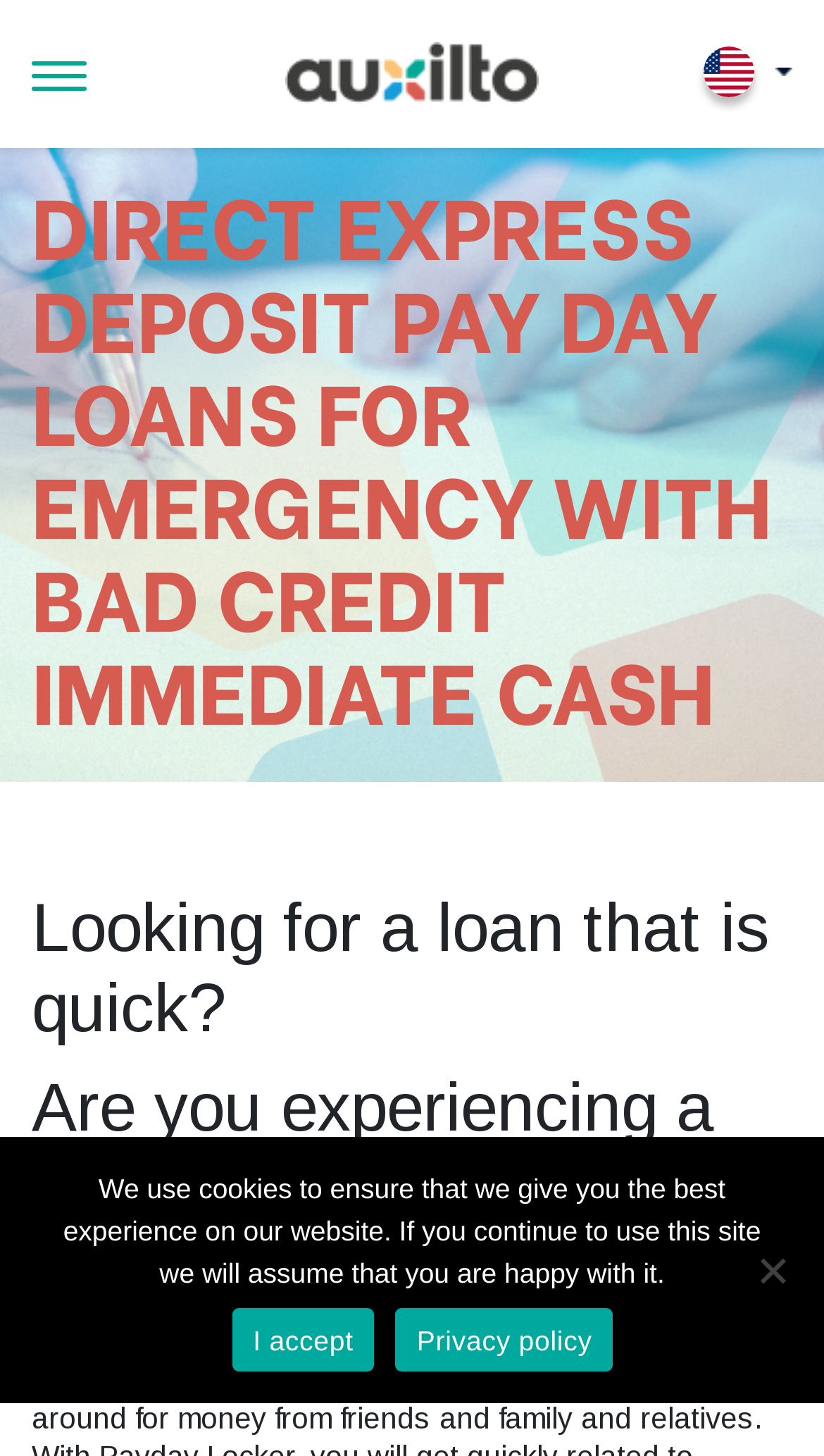What is the purpose of this website?
Provide a one-word or short-phrase answer based on the image.

Loan services